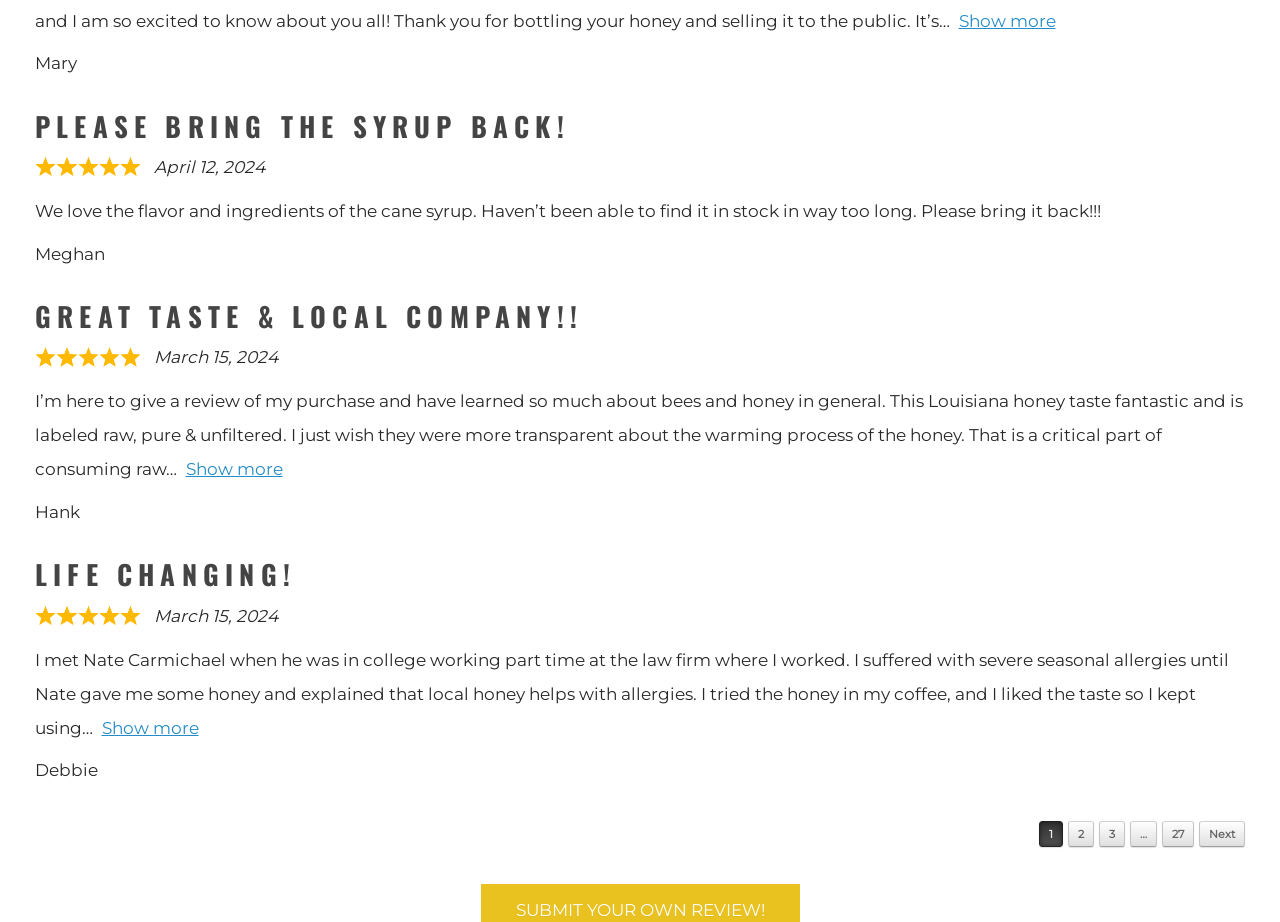Show the bounding box coordinates for the HTML element described as: "Next".

[0.937, 0.89, 0.973, 0.918]